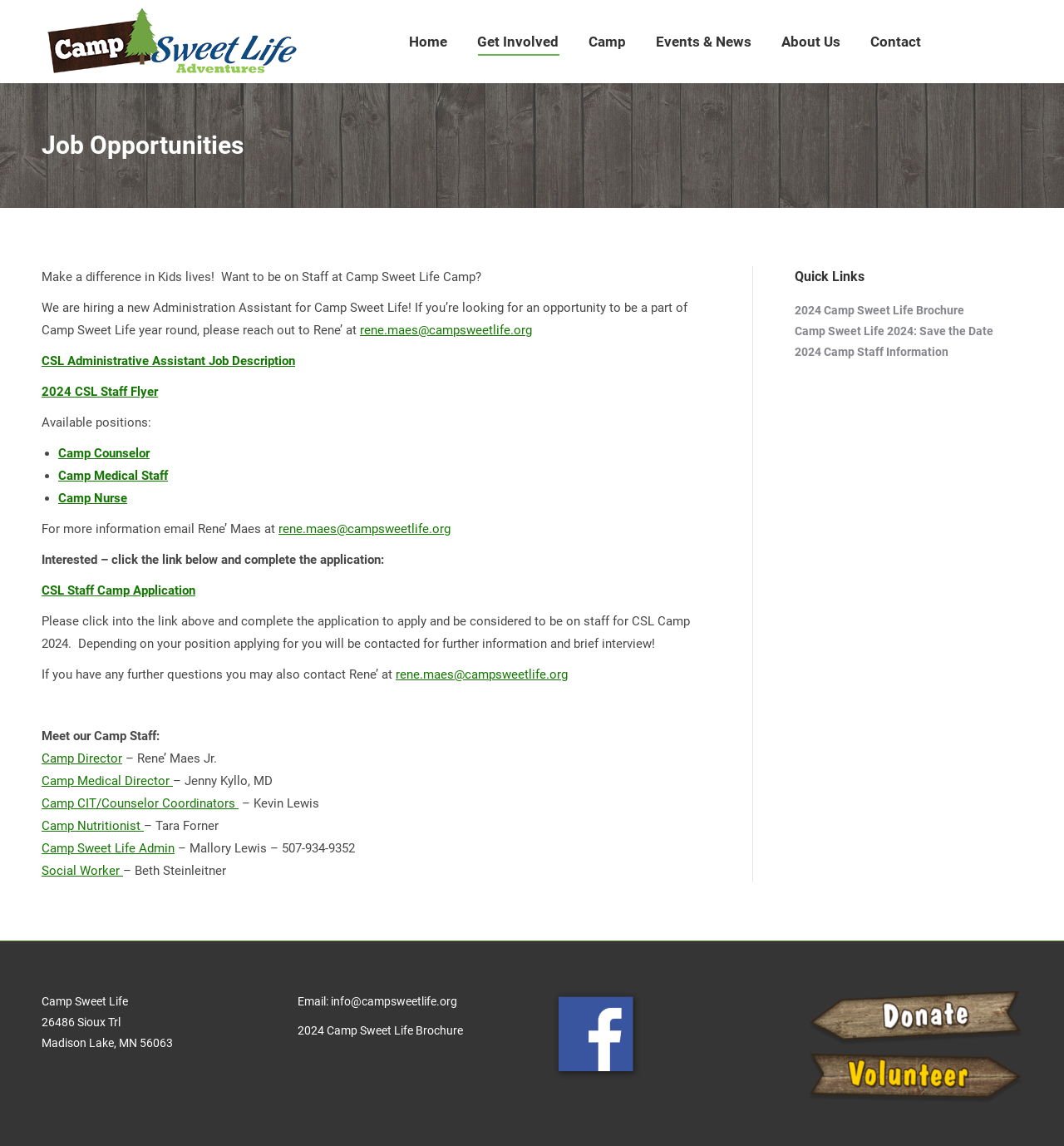Locate the bounding box coordinates of the clickable area to execute the instruction: "Go to the top of the page". Provide the coordinates as four float numbers between 0 and 1, represented as [left, top, right, bottom].

[0.961, 0.893, 0.992, 0.922]